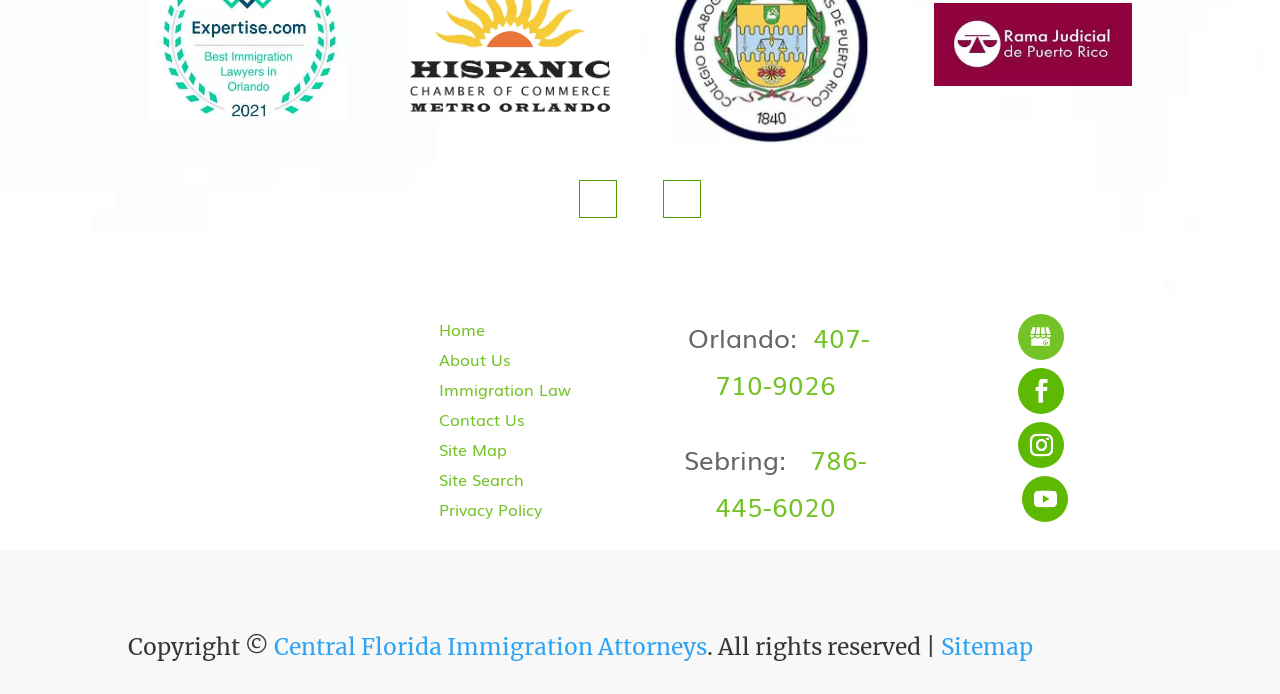Predict the bounding box coordinates for the UI element described as: "Resurrection of Manufacturing". The coordinates should be four float numbers between 0 and 1, presented as [left, top, right, bottom].

None